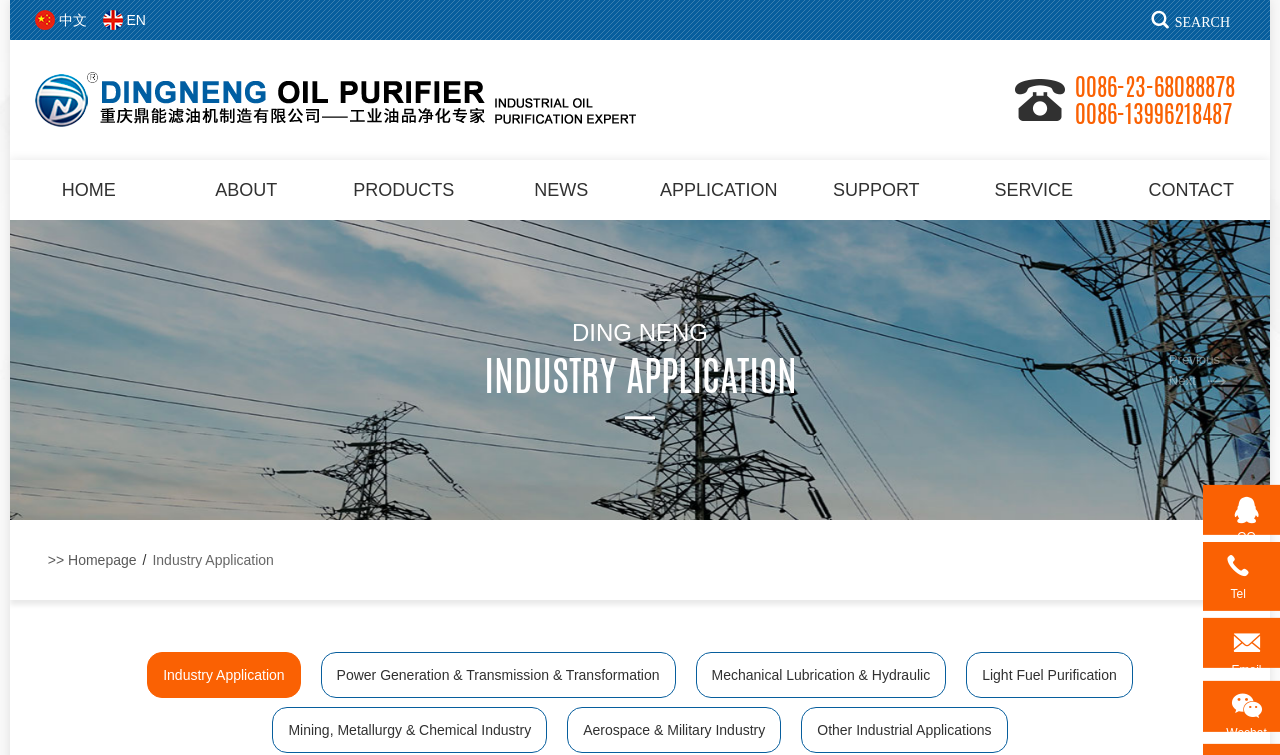Please respond to the question with a concise word or phrase:
What is the hotline number for free consultation?

0086-23-68088878